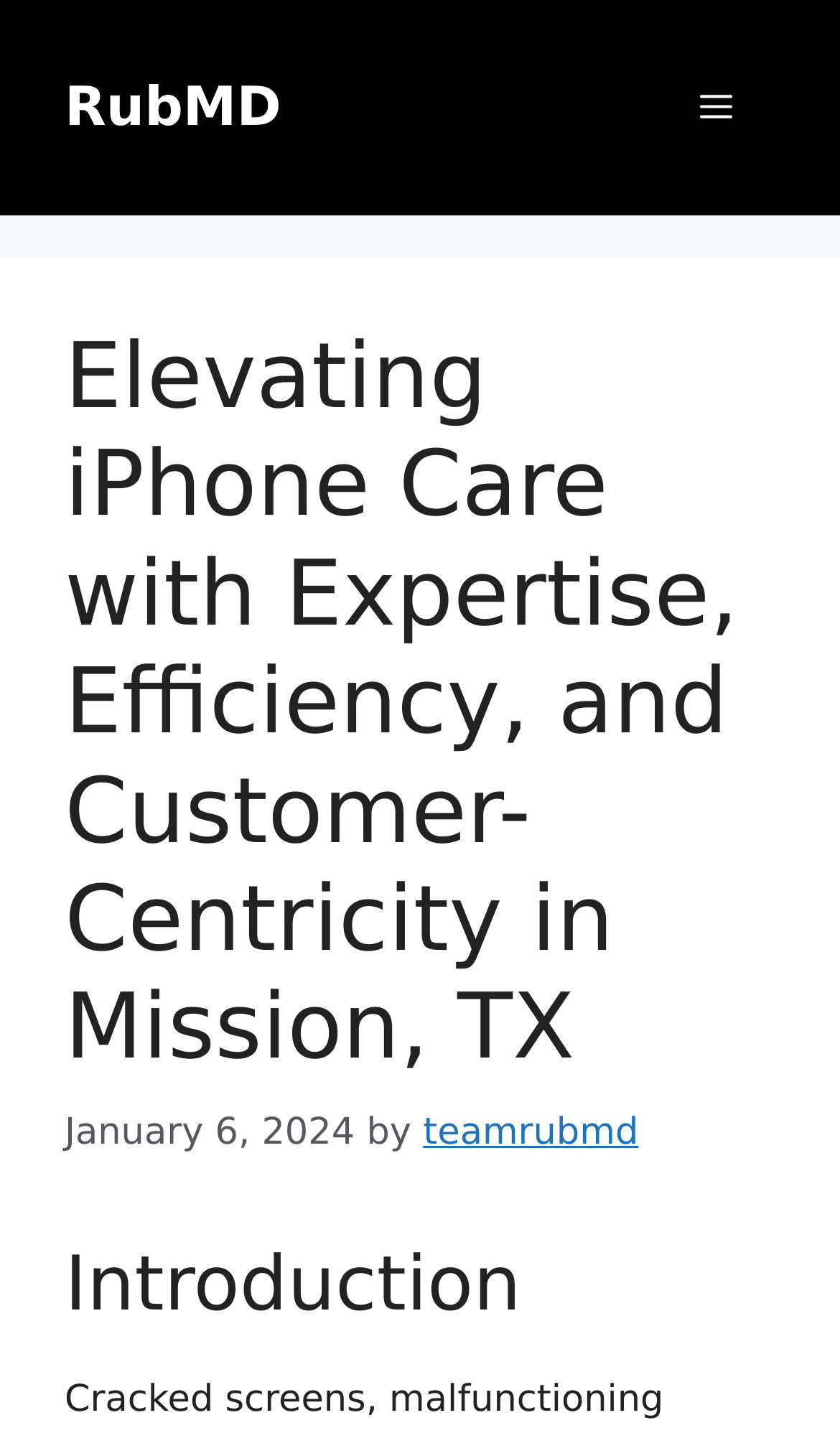Could you please study the image and provide a detailed answer to the question:
Who is the author of the latest article?

The author of the latest article can be found next to the date of the article, where it says 'by teamrubmd'.